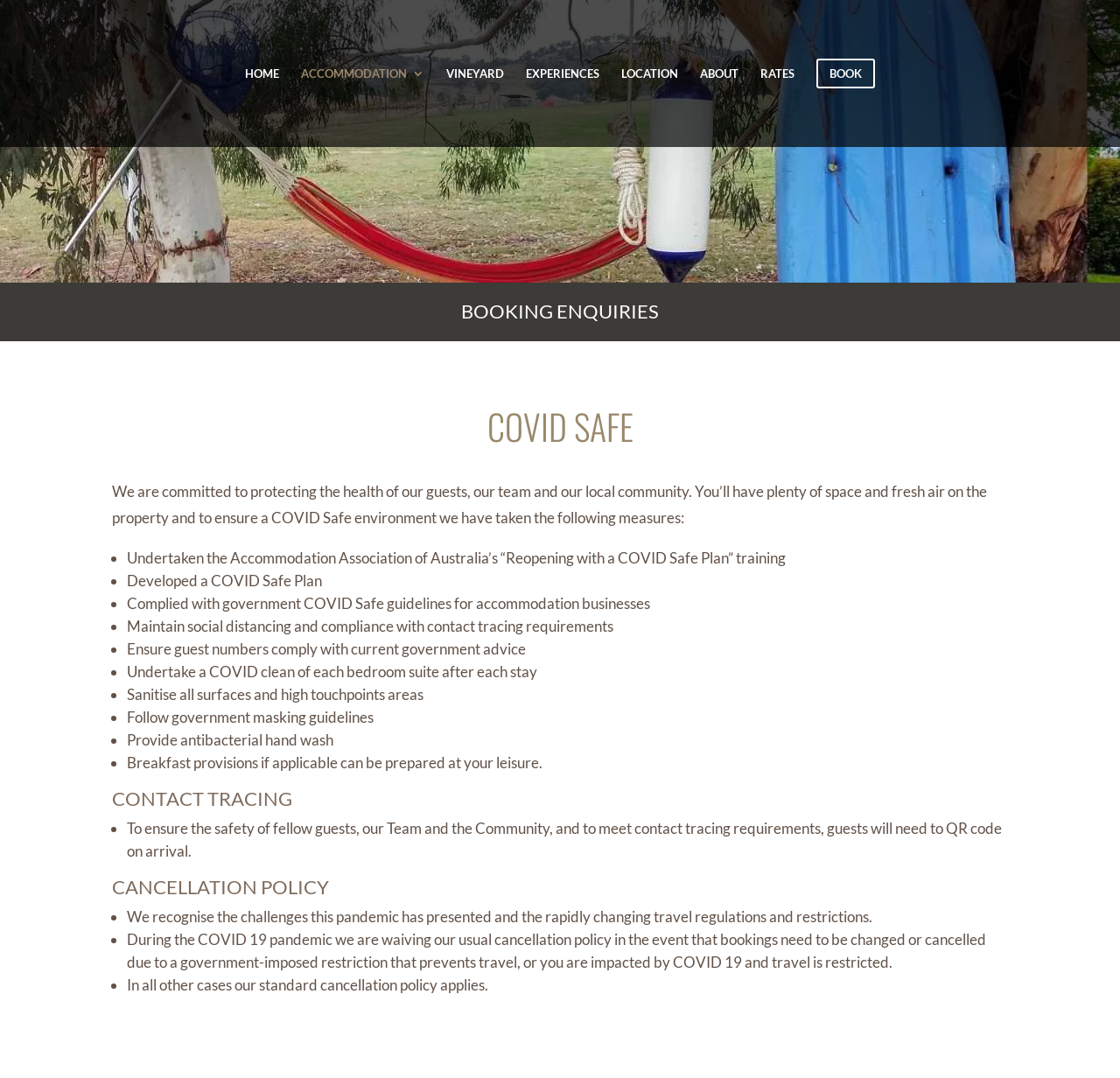Identify and provide the bounding box coordinates of the UI element described: "BOOK". The coordinates should be formatted as [left, top, right, bottom], with each number being a float between 0 and 1.

[0.729, 0.054, 0.781, 0.136]